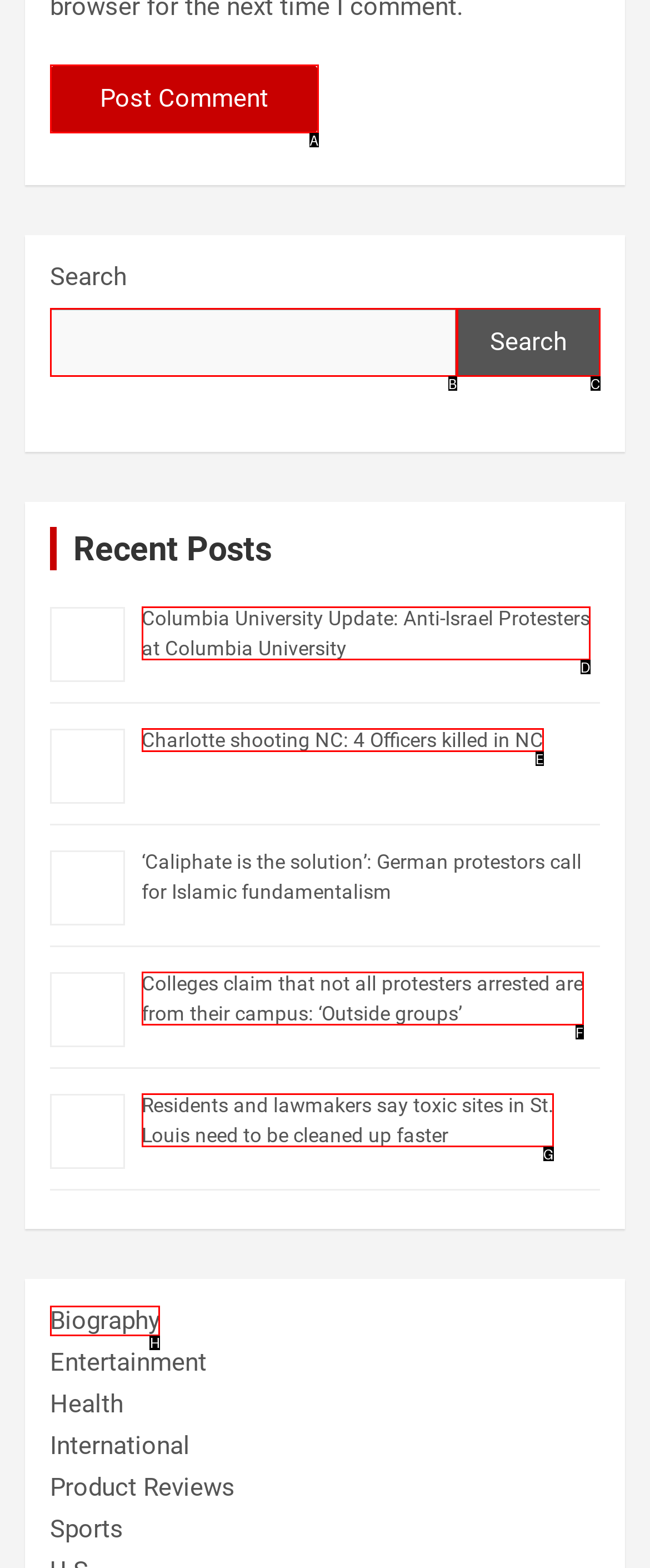To complete the task: View biography, select the appropriate UI element to click. Respond with the letter of the correct option from the given choices.

H